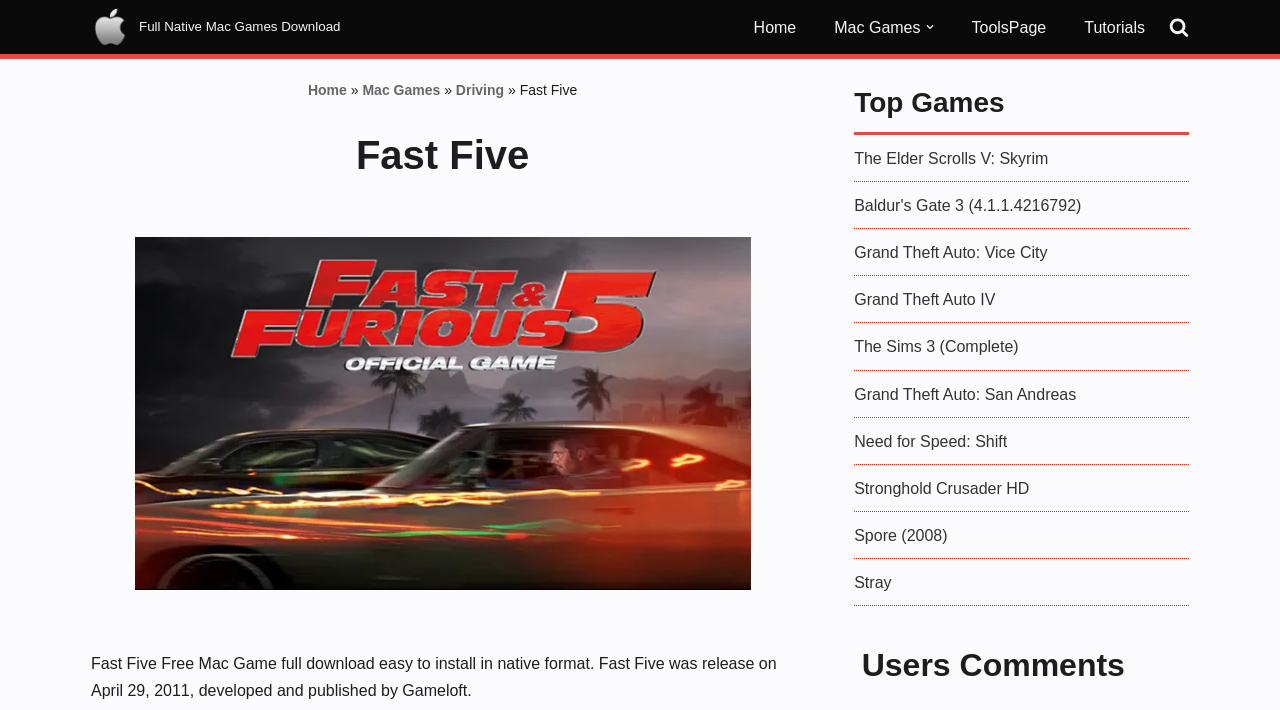Use a single word or phrase to answer the question:
How many games are listed under 'Top Games'?

10